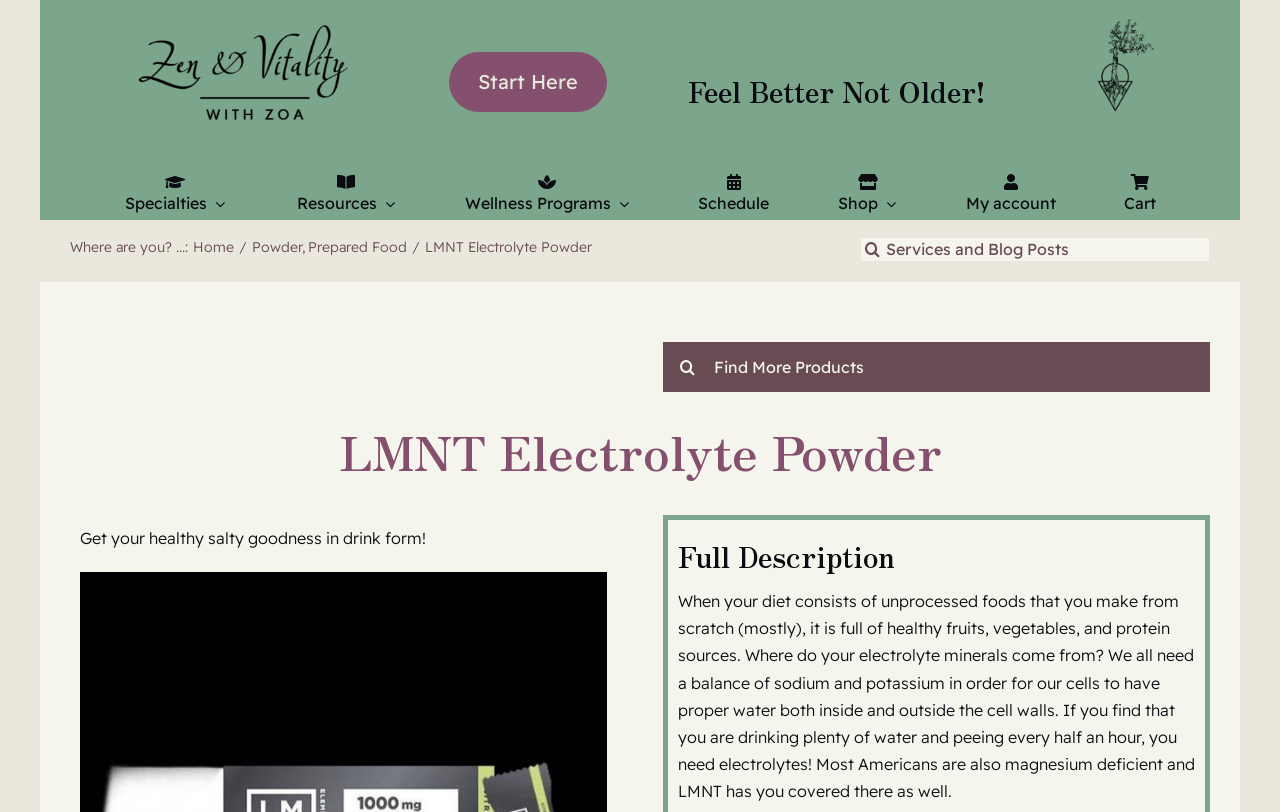Carefully examine the image and provide an in-depth answer to the question: What is the purpose of the product?

The purpose of the product can be inferred from the text 'Where do your electrolyte minerals come from?' and 'If you find that you are drinking plenty of water and peeing every half an hour, you need electrolytes!'. This suggests that the product is intended to provide electrolyte minerals to the user.